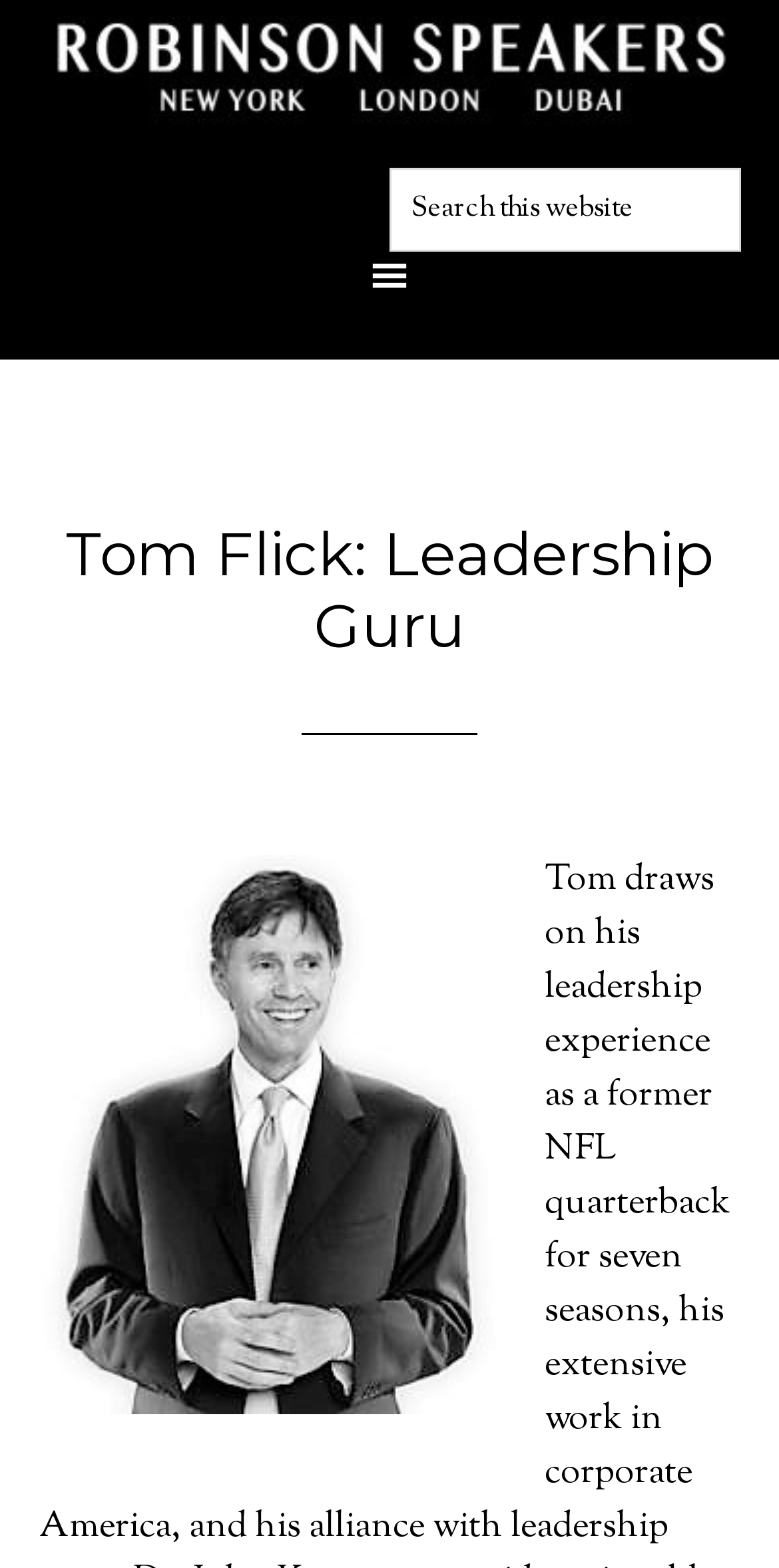Find the bounding box coordinates for the HTML element specified by: "name="s" placeholder="Search this website"".

[0.5, 0.107, 0.95, 0.161]